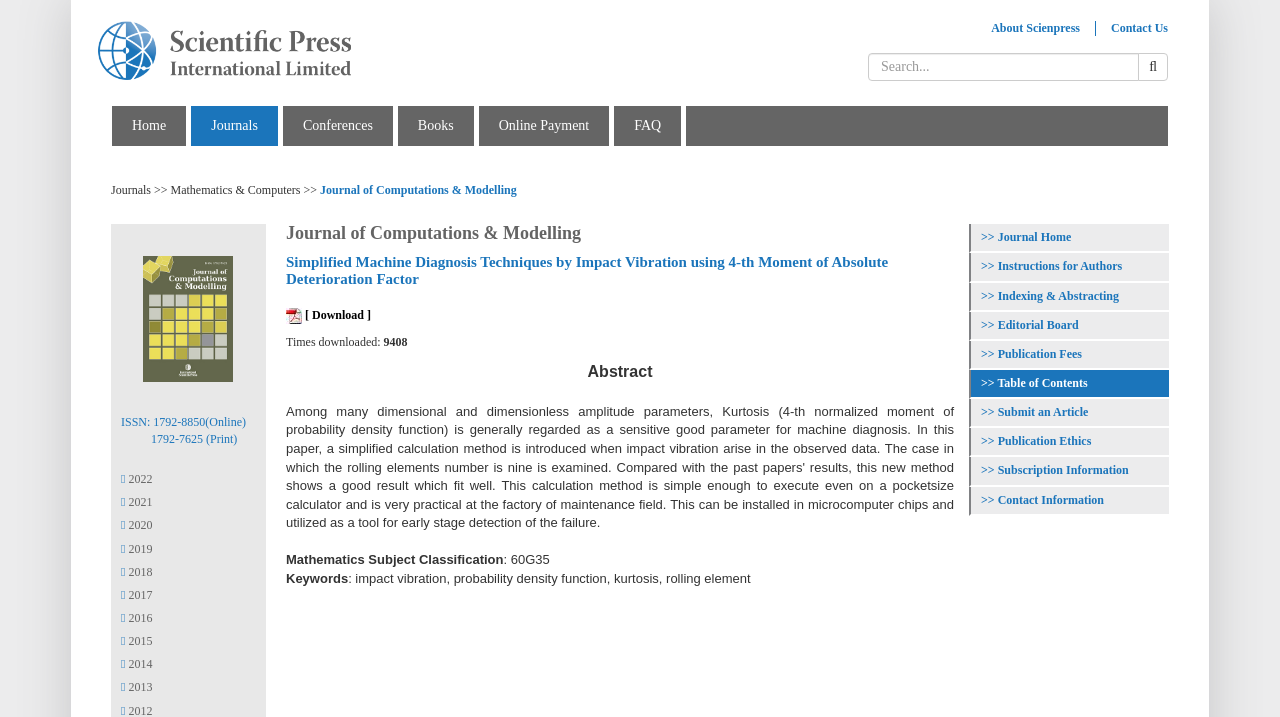What is the subject classification of the article?
Carefully analyze the image and provide a detailed answer to the question.

I found the answer by looking at the static text element with the text ': 60G35' which is located next to the text 'Mathematics Subject Classification', indicating that it is the subject classification of the article.